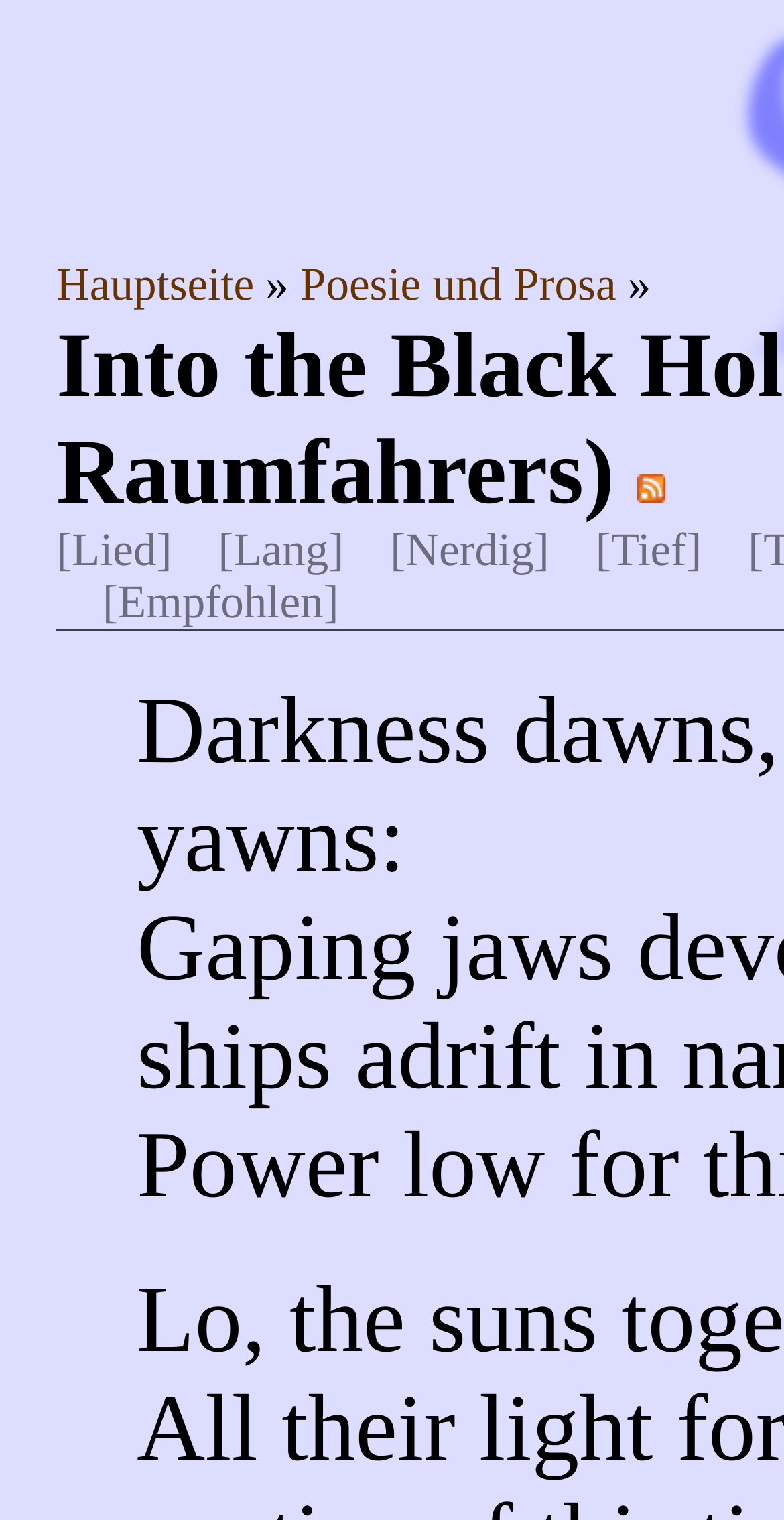How many links are in the top navigation bar?
Based on the image content, provide your answer in one word or a short phrase.

2